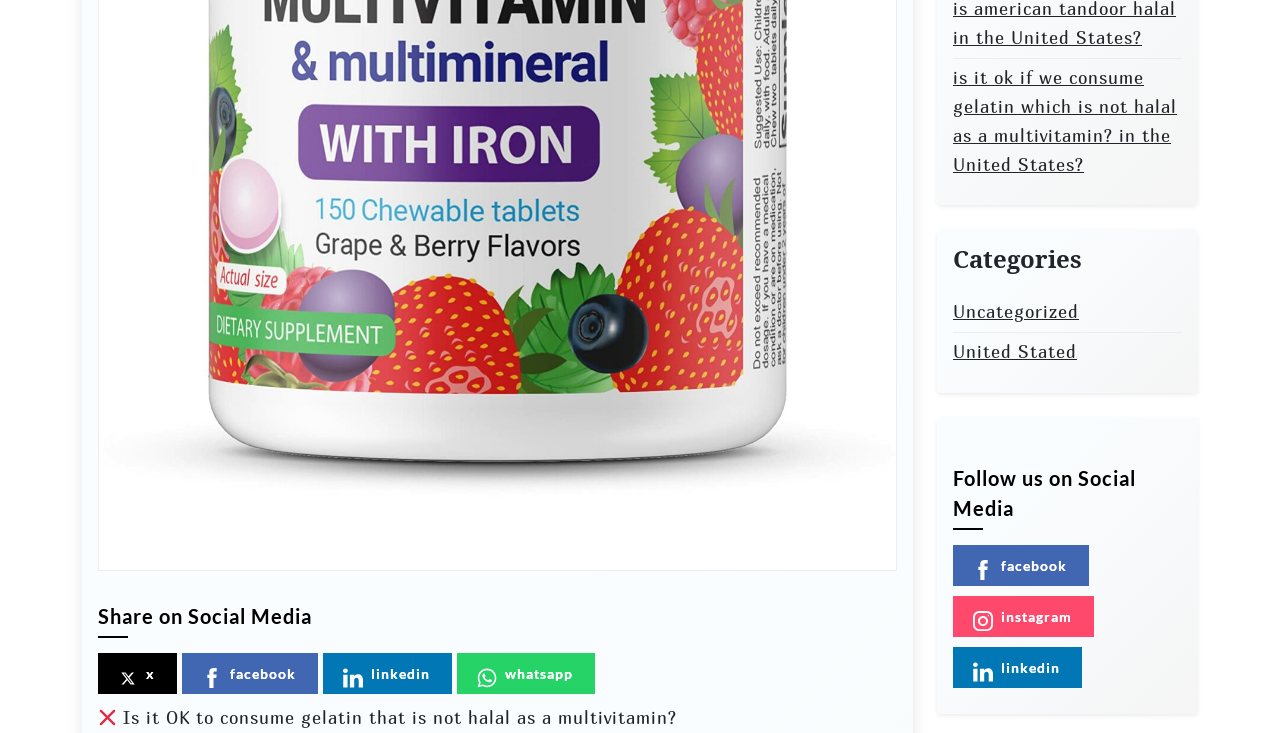Please determine the bounding box coordinates of the area that needs to be clicked to complete this task: 'Click the close button'. The coordinates must be four float numbers between 0 and 1, formatted as [left, top, right, bottom].

[0.077, 0.967, 0.091, 0.99]